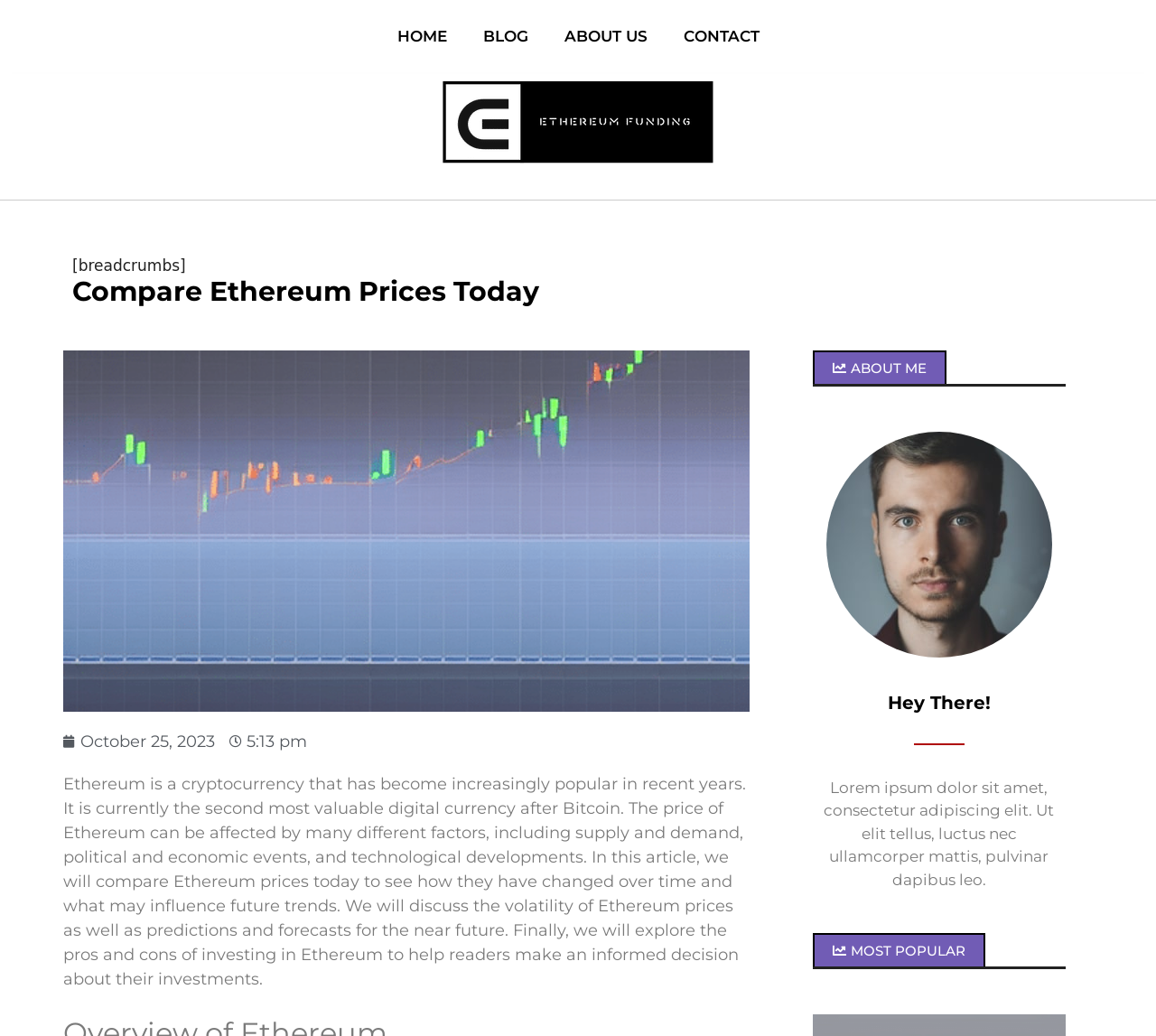Please determine the bounding box coordinates of the element to click on in order to accomplish the following task: "contact us". Ensure the coordinates are four float numbers ranging from 0 to 1, i.e., [left, top, right, bottom].

[0.591, 0.015, 0.657, 0.055]